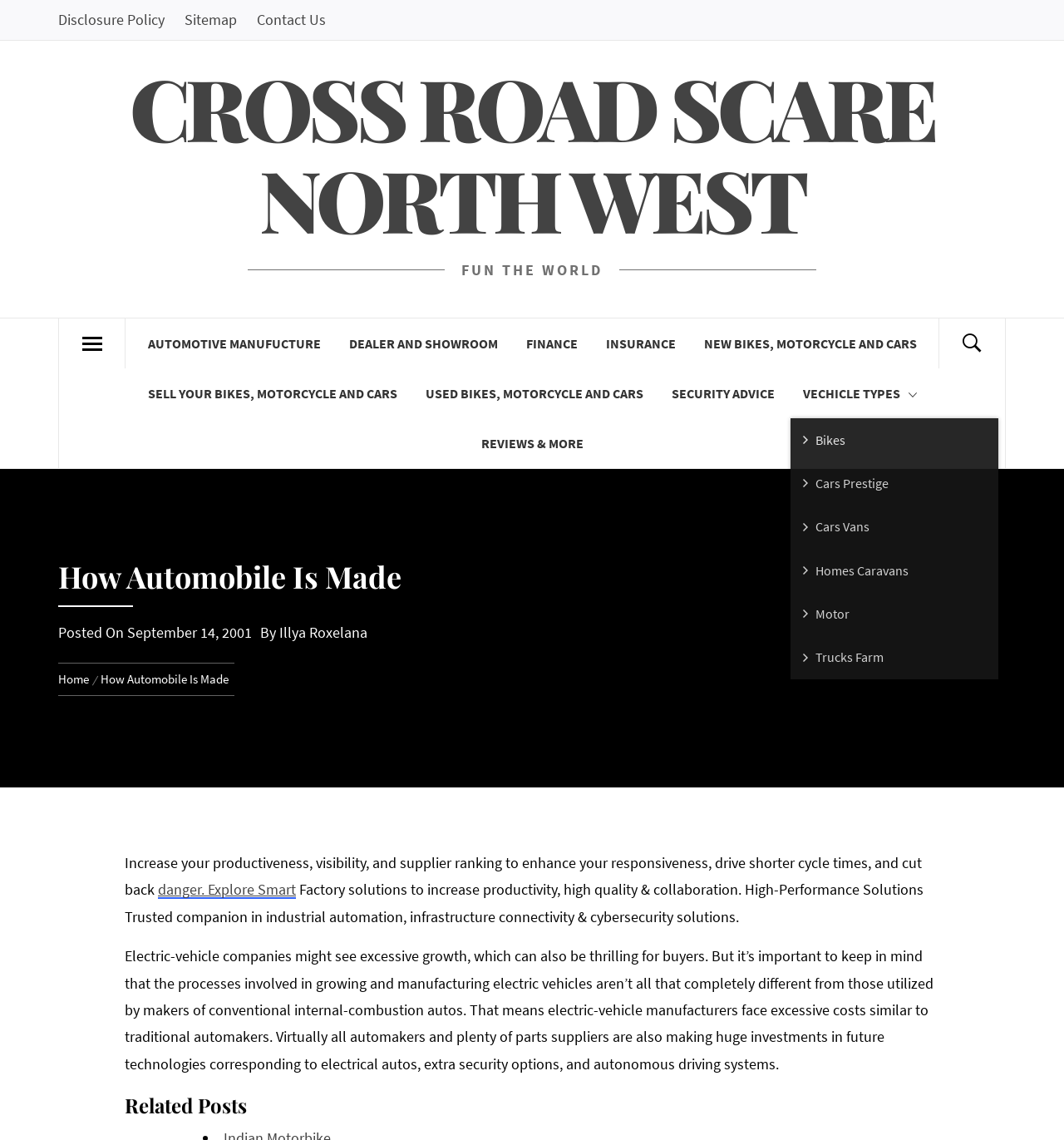Highlight the bounding box coordinates of the element you need to click to perform the following instruction: "View 'Related Posts'."

[0.117, 0.96, 0.883, 0.979]